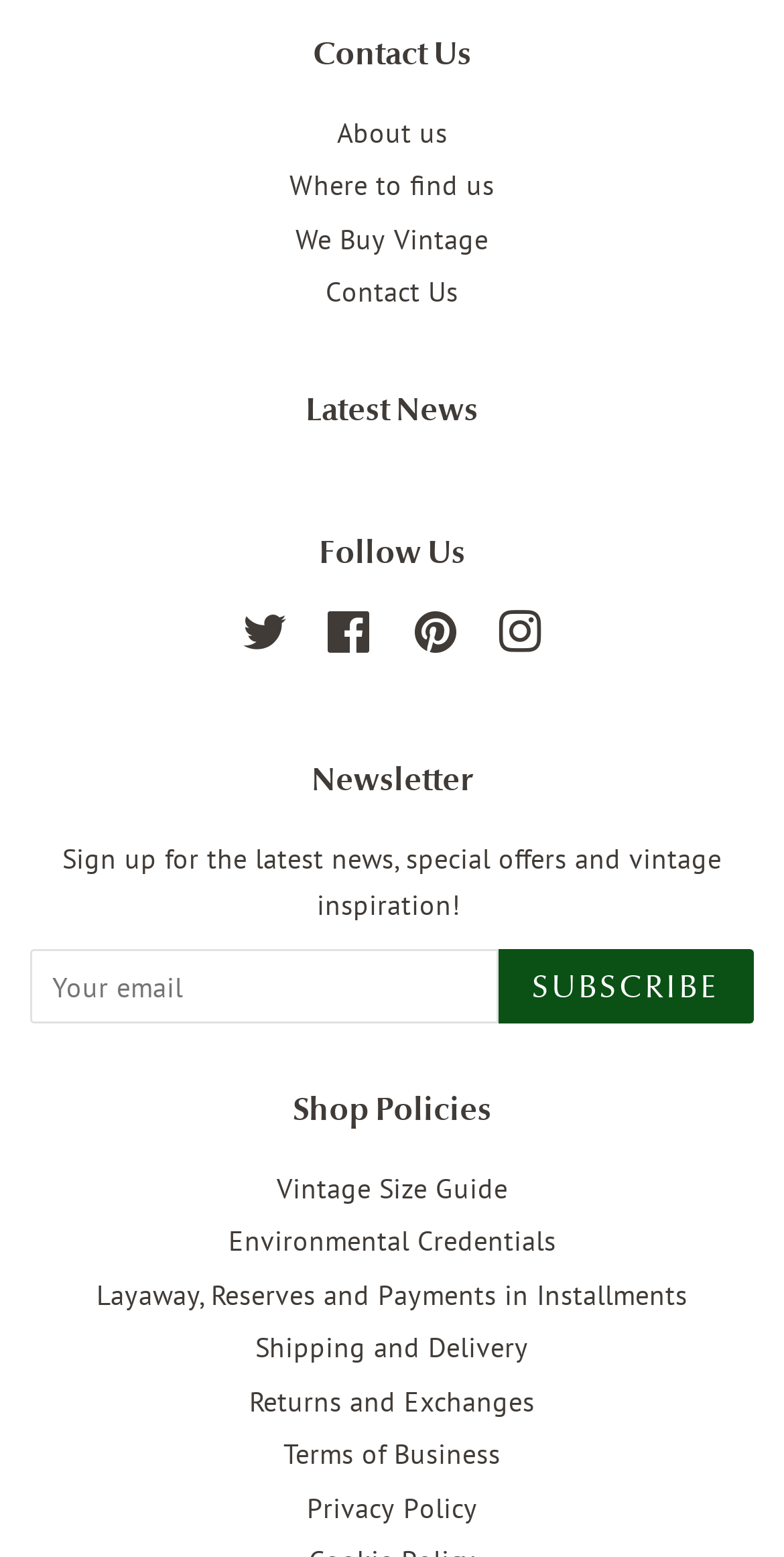Locate the bounding box coordinates of the element that needs to be clicked to carry out the instruction: "Click on About us". The coordinates should be given as four float numbers ranging from 0 to 1, i.e., [left, top, right, bottom].

[0.429, 0.074, 0.571, 0.097]